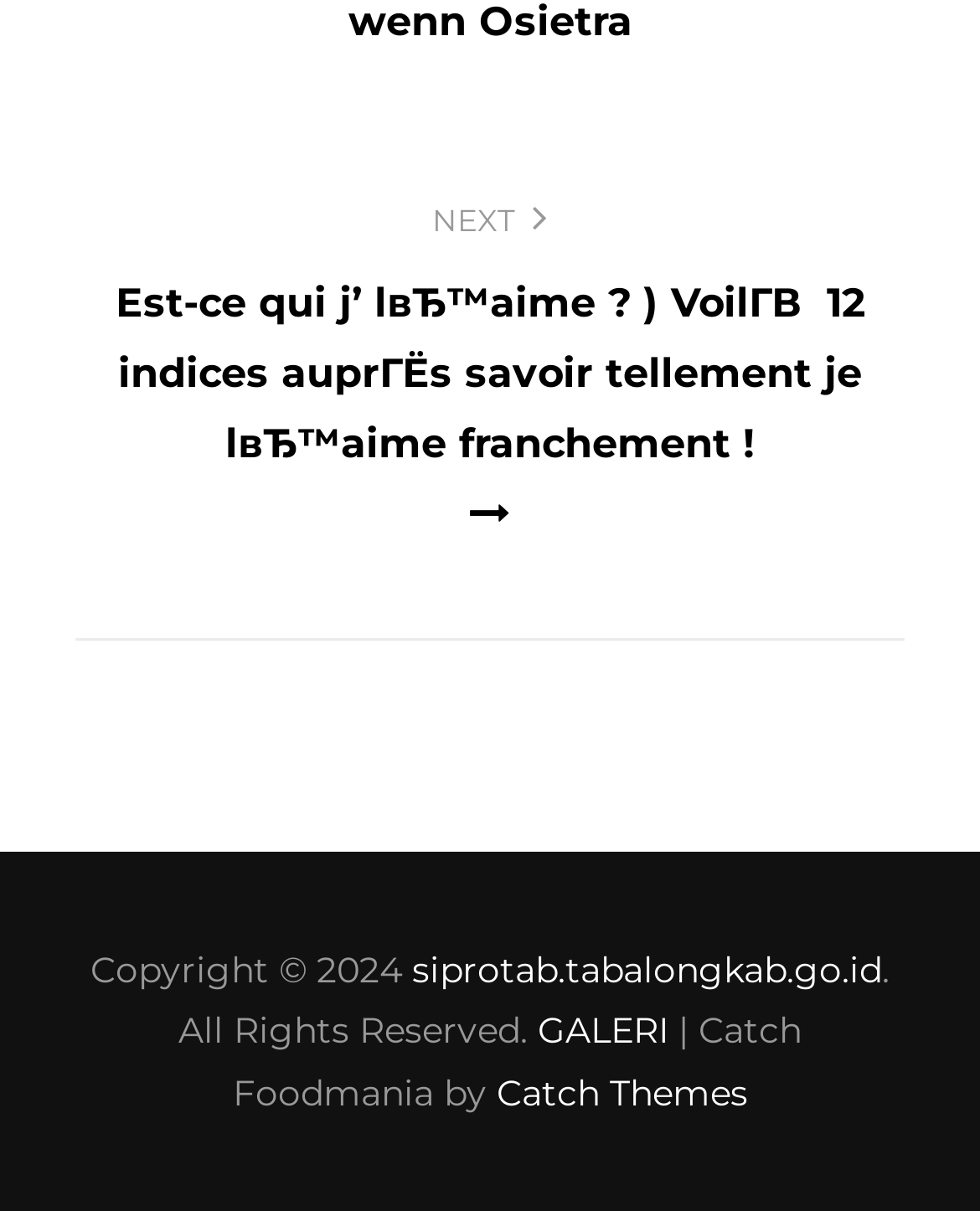Determine the bounding box for the UI element described here: "(661) 834-2460".

None